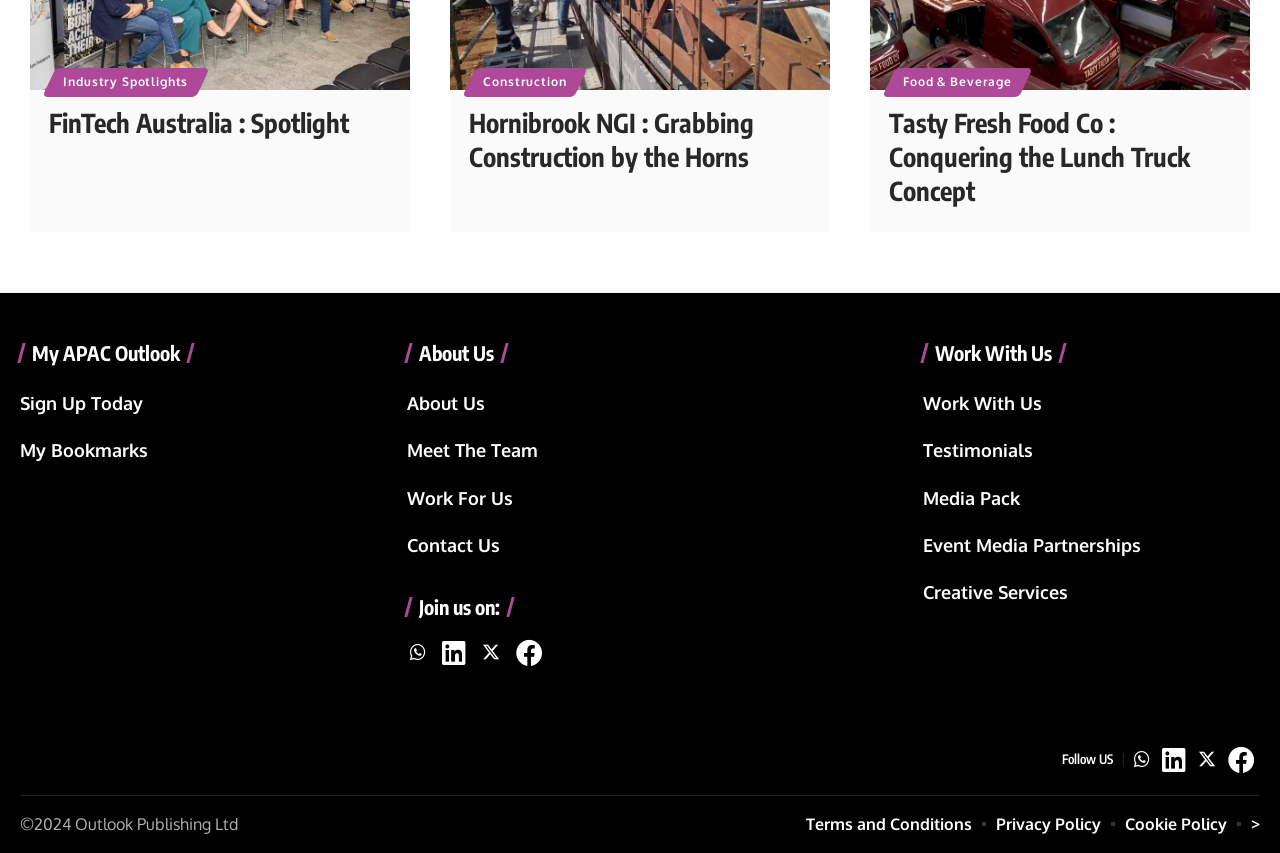Determine the bounding box for the described UI element: "Cookie Policy".

[0.879, 0.951, 0.959, 0.982]